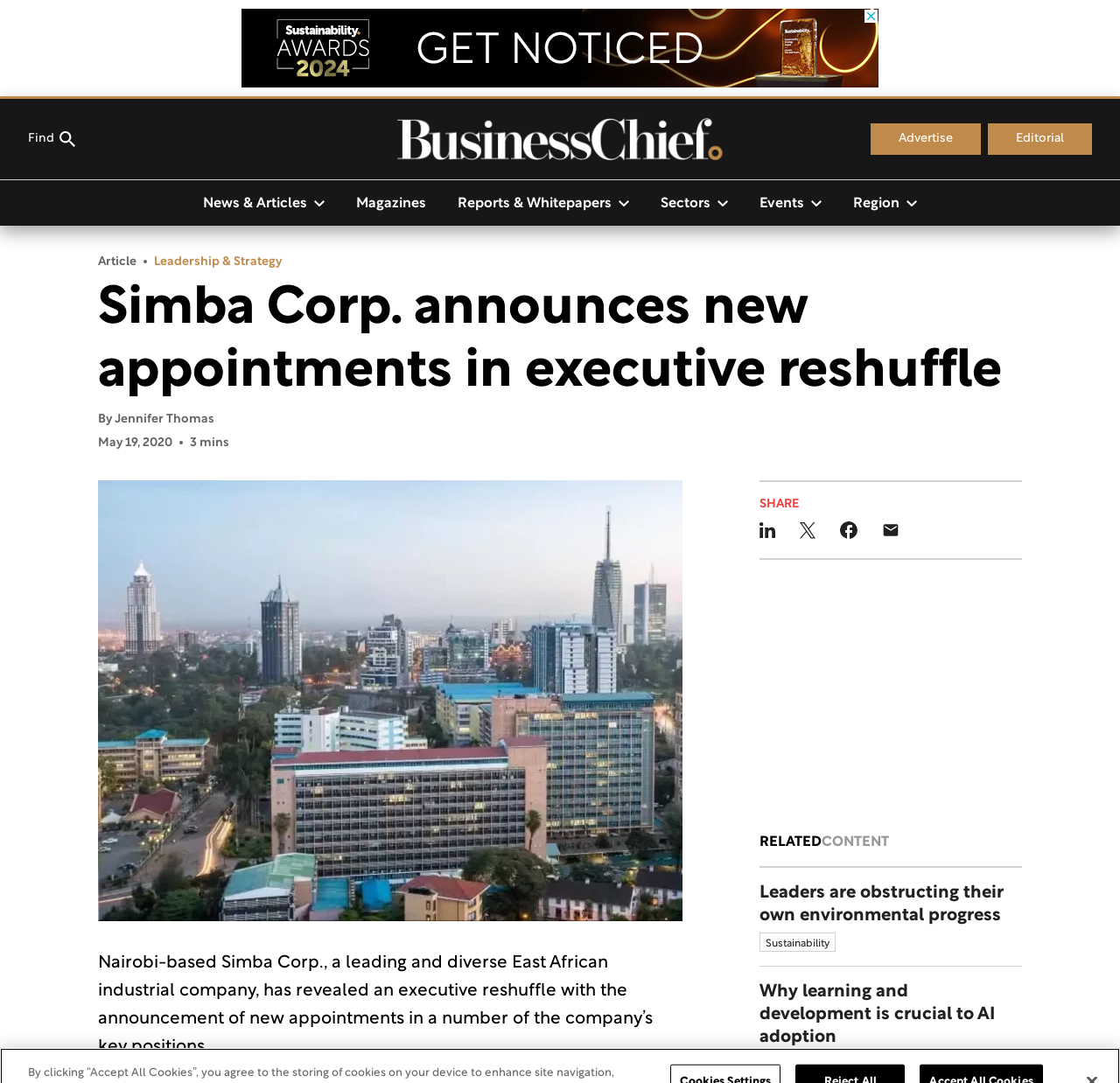Please specify the bounding box coordinates of the clickable section necessary to execute the following command: "Find more news and articles".

[0.167, 0.174, 0.304, 0.2]